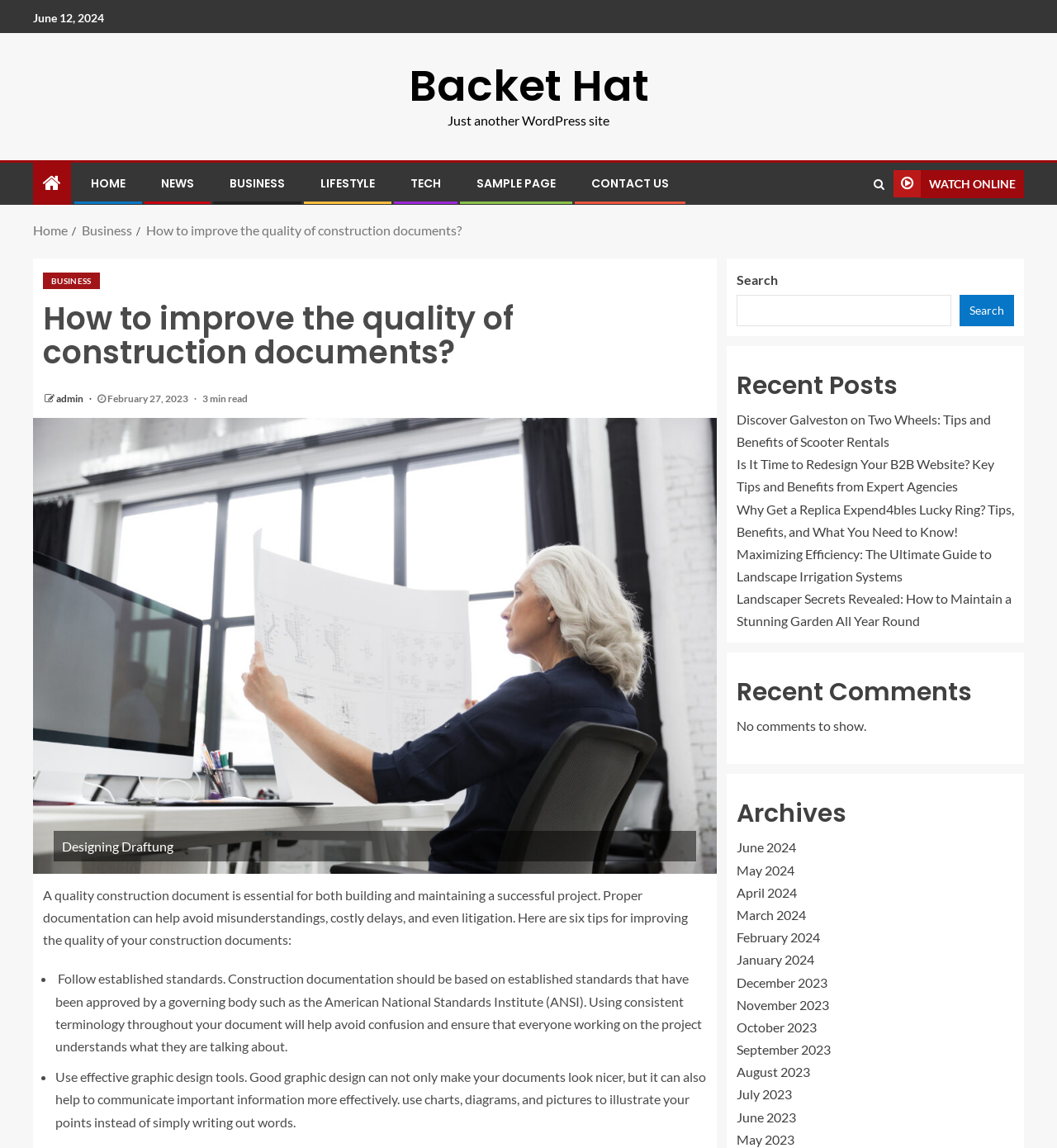Using floating point numbers between 0 and 1, provide the bounding box coordinates in the format (top-left x, top-left y, bottom-right x, bottom-right y). Locate the UI element described here: December 2023

[0.697, 0.849, 0.783, 0.862]